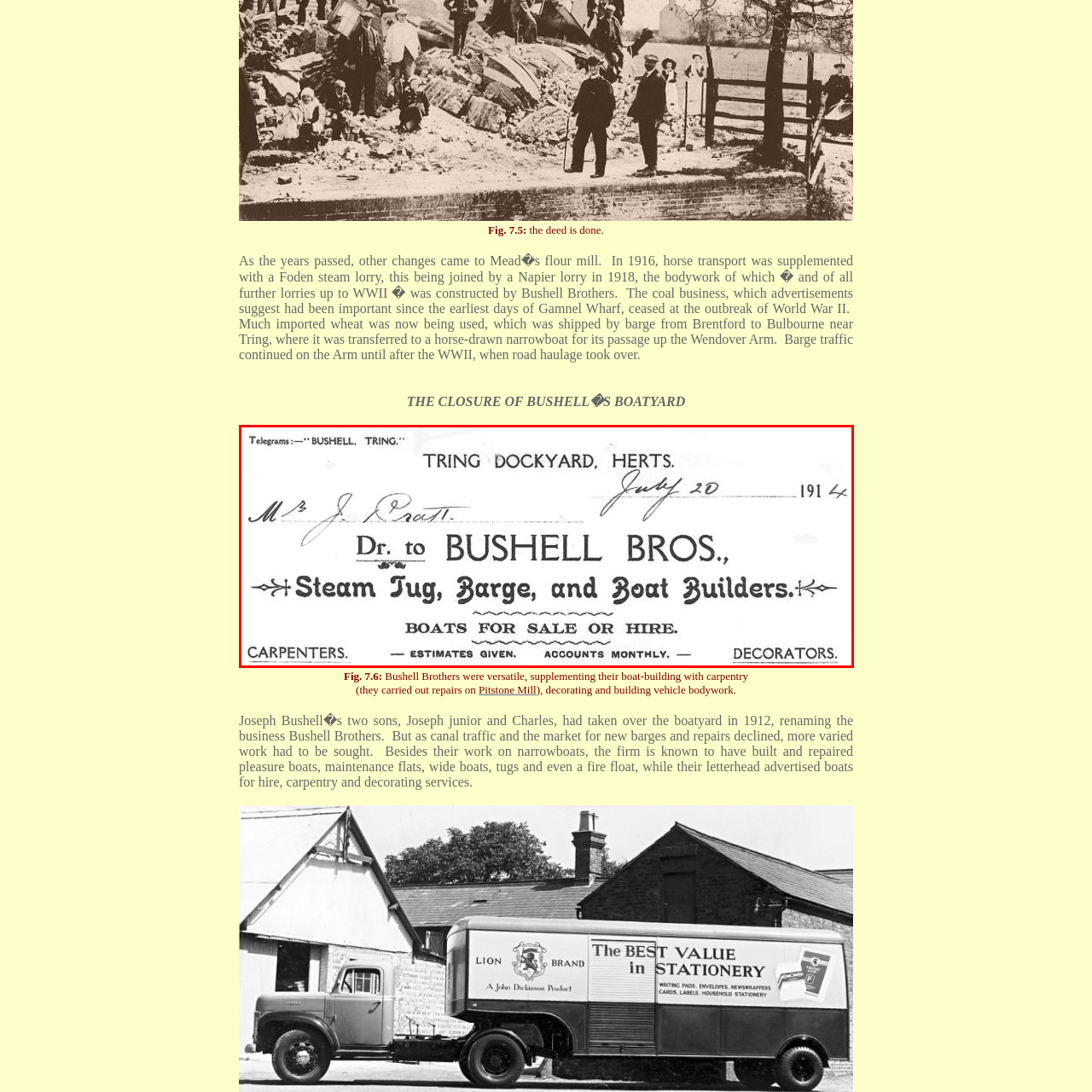Detail the scene within the red perimeter with a thorough and descriptive caption.

The image displays a historical invoice from "Bushell Bros." located at Tring Dockyard in Hertfordshire, dating July 20, 1914. The document serves as a formal record of services rendered, indicating the company’s specialization in constructing steam tugs, barges, and various types of boats. The invoice prominently features the title "Dr. to BUSHELL BROS." and includes phrases such as "BOATS FOR SALE OR HIRE," along with a note about providing estimates and monthly account management. This artifact highlights the dual nature of the business as both boat builders and carpenters, offering insights into maritime trade practices of the early 20th century.